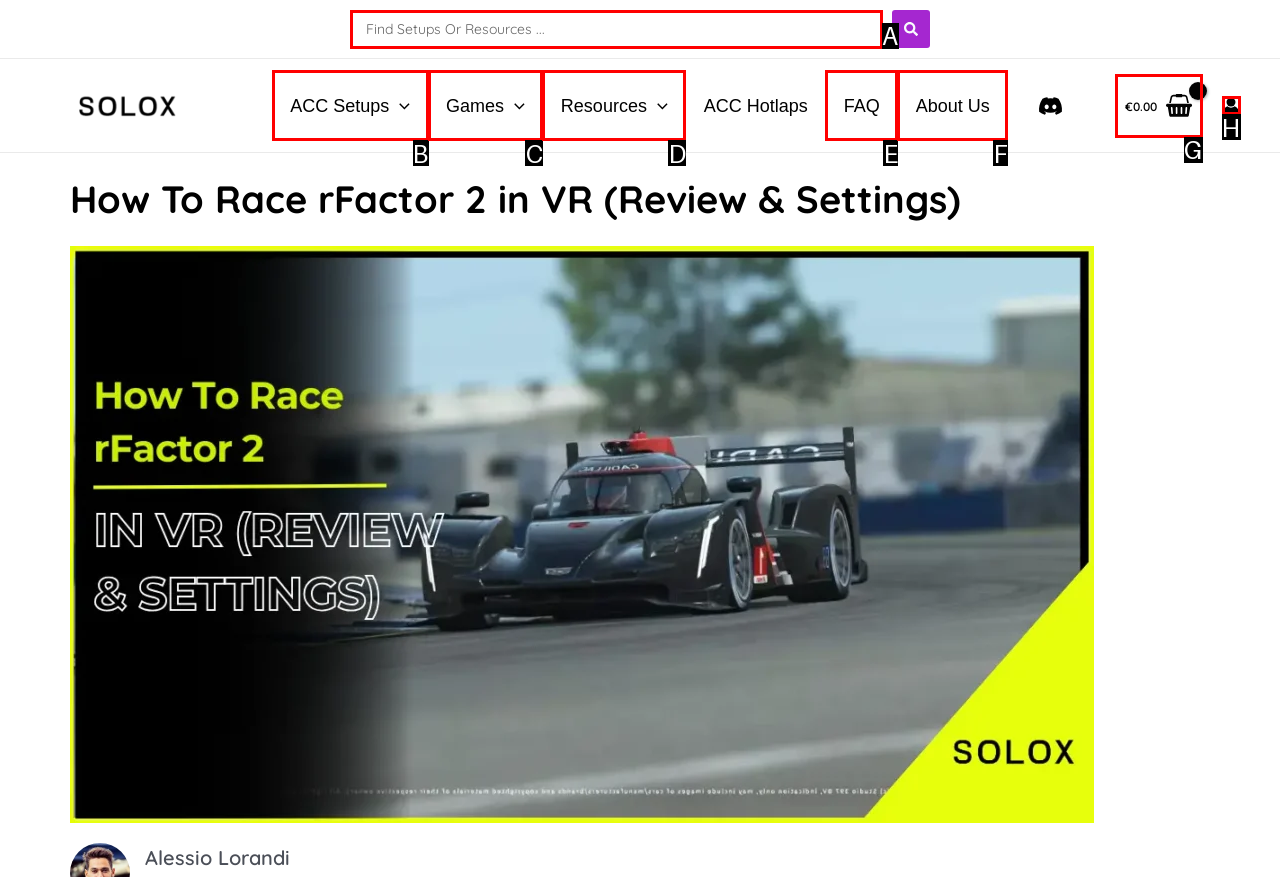Tell me which option I should click to complete the following task: Access Account
Answer with the option's letter from the given choices directly.

H